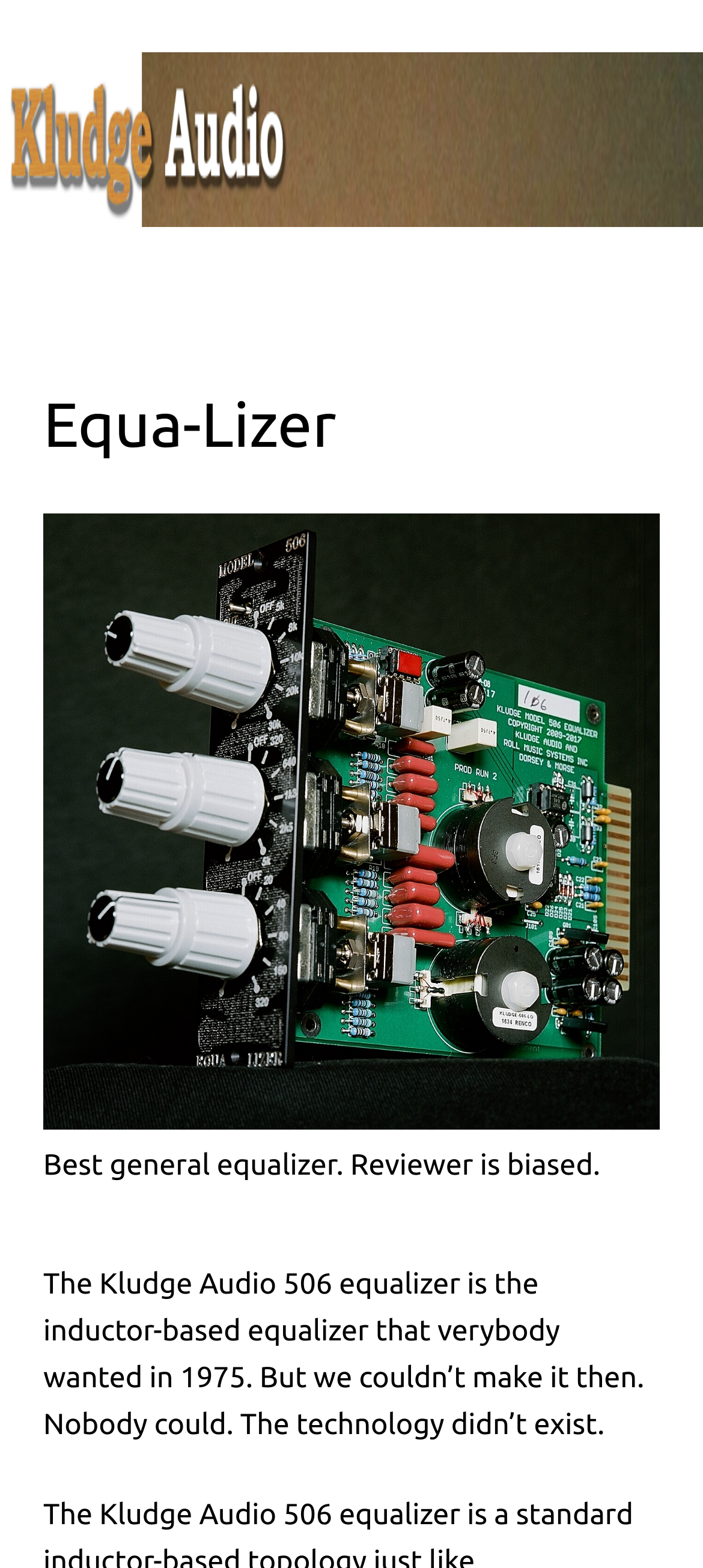What is the caption of the image?
Using the picture, provide a one-word or short phrase answer.

Image of 500 series board